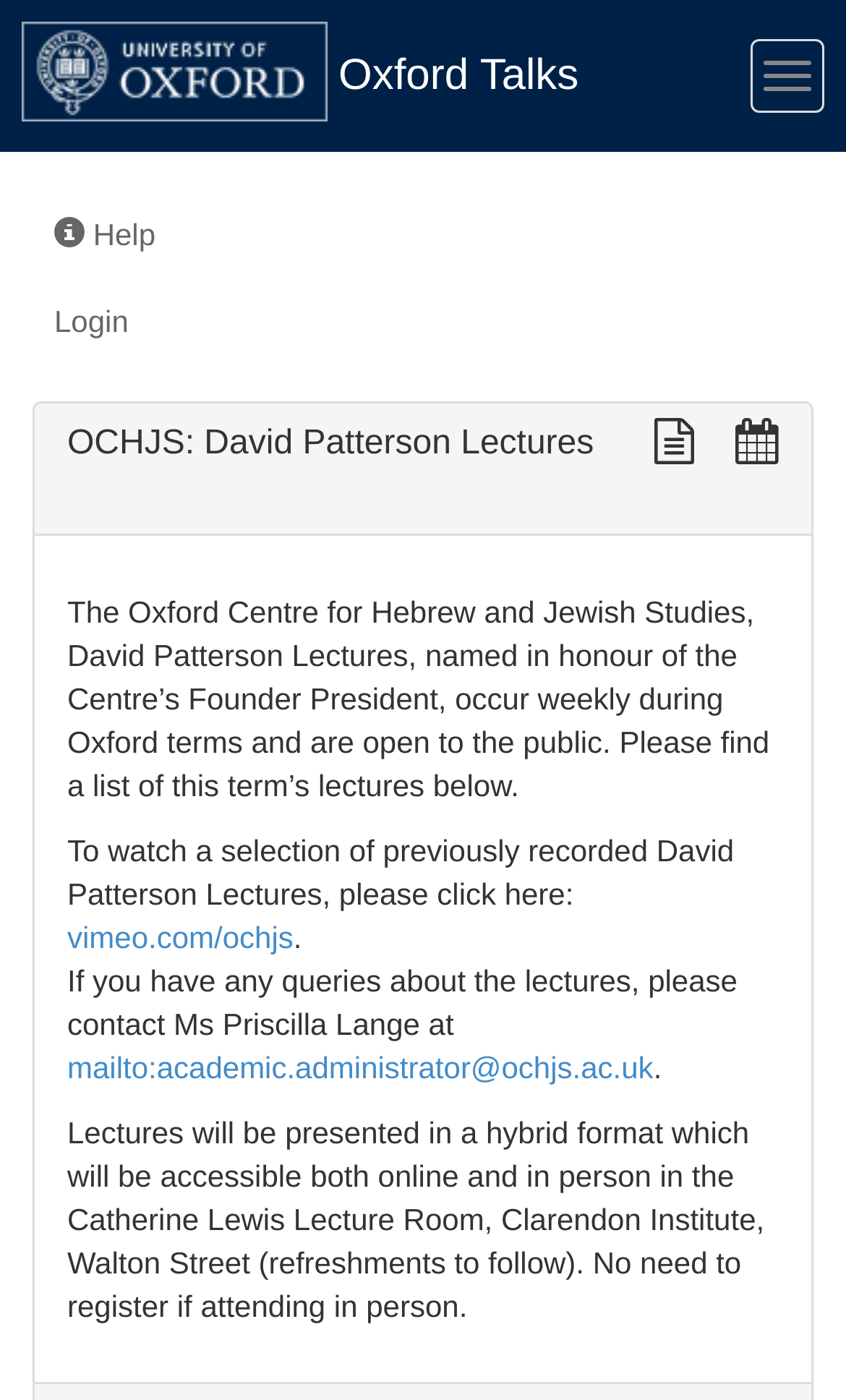How can I contact the academic administrator?
Please answer the question as detailed as possible.

The contact information of the academic administrator can be found in the link element which says 'mailto:academic.administrator@ochjs.ac.uk'. This element is located in the middle of the webpage and has a bounding box of [0.079, 0.75, 0.772, 0.775].